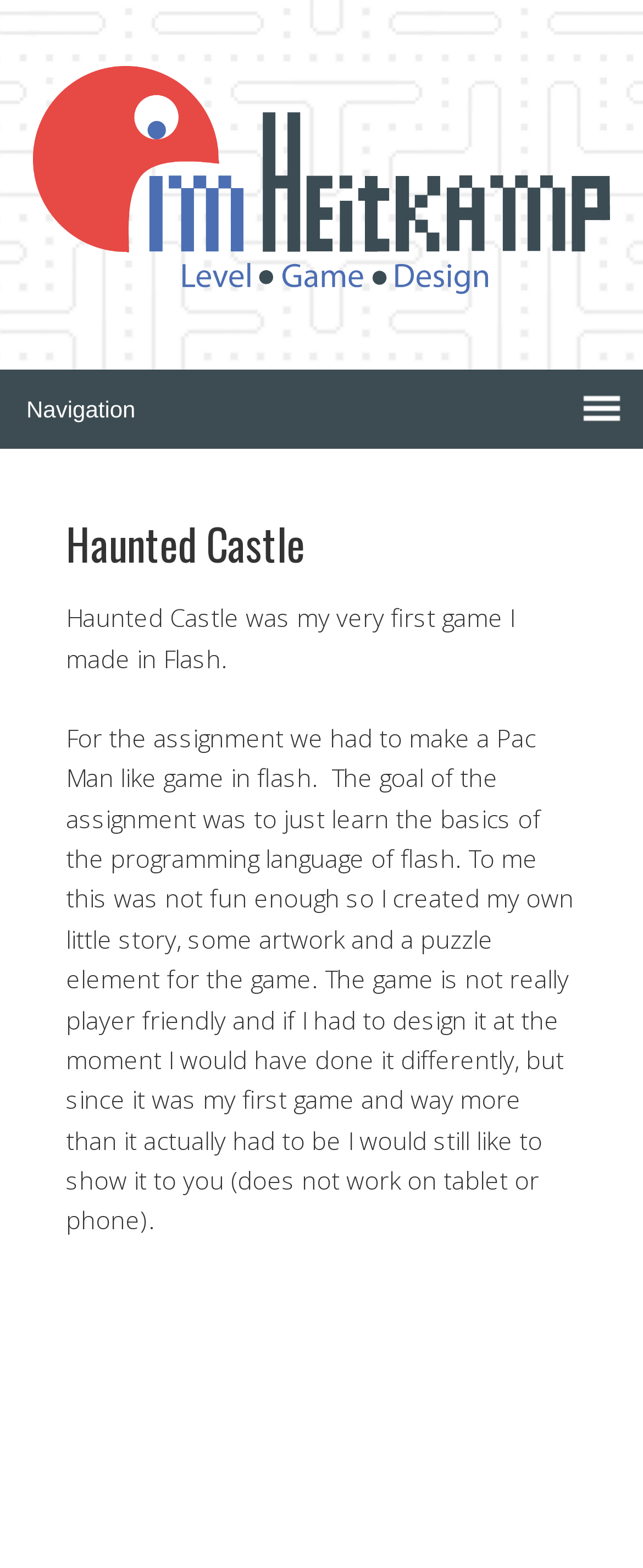What type of game was the assignment supposed to be?
Answer the question in a detailed and comprehensive manner.

The webpage mentions that 'For the assignment we had to make a Pac Man like game in flash.' This implies that the assignment was supposed to be a Pac Man like game.